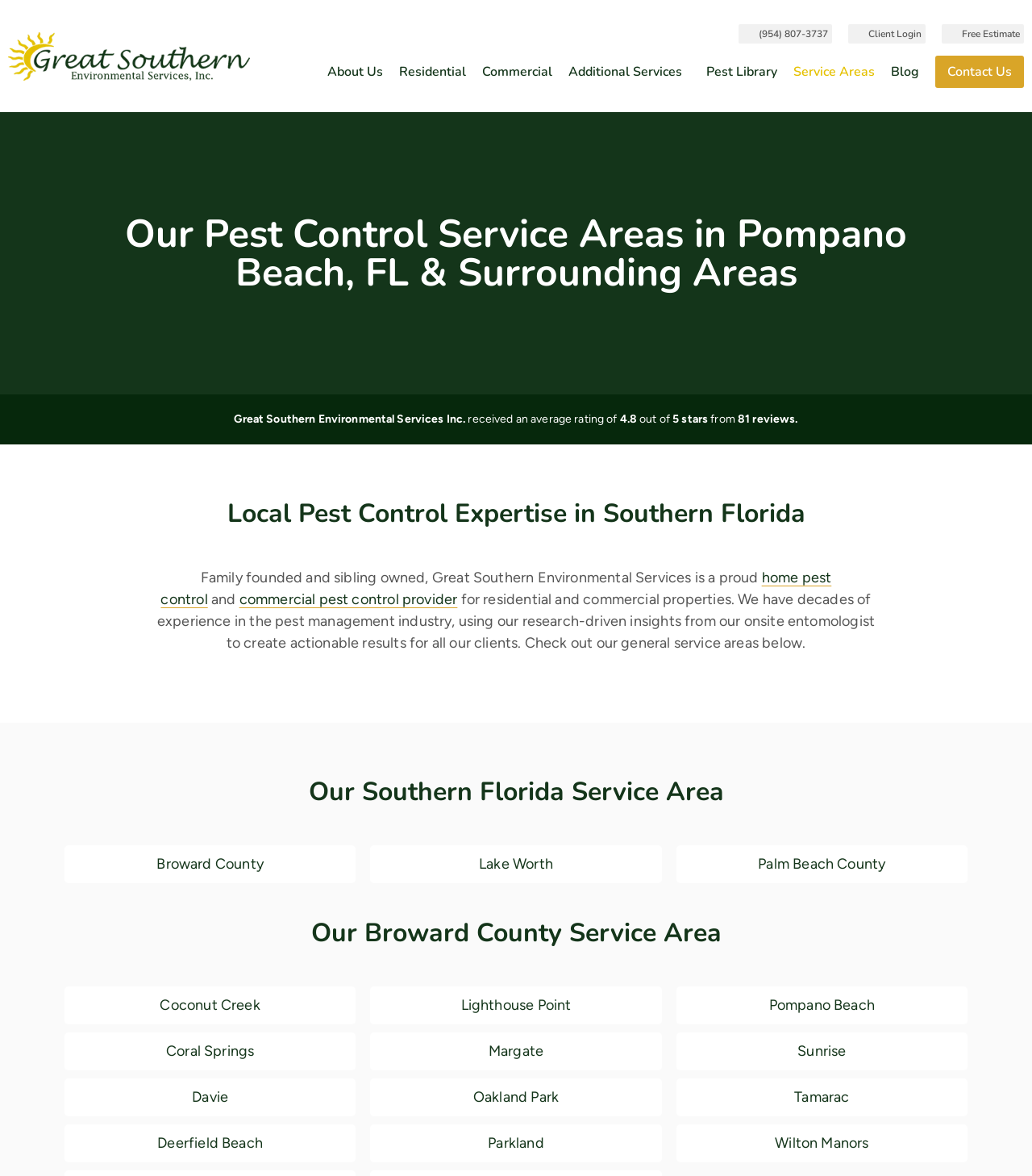Create a detailed description of the webpage's content and layout.

This webpage is about pest removal and pest control services in Pompano Beach, Florida. At the top, there are several links to social media platforms, a phone number, and a client login section. Below that, there is a navigation menu with links to various sections of the website, including "About Us", "Residential", "Commercial", "Additional Services", "Pest Library", "Service Areas", "Blog", and "Contact Us".

The main content of the webpage is divided into several sections. The first section has a heading "Our Pest Control Service Areas in Pompano Beach, FL & Surrounding Areas" and displays the company's name, rating, and number of reviews. 

The next section has a heading "Local Pest Control Expertise in Southern Florida" and provides a brief introduction to the company, mentioning that it is family-founded and sibling-owned. There are also links to "home pest control" and "commercial pest control provider" services.

The following section has a heading "Our Southern Florida Service Area" and lists the counties and cities served by the company, including Broward County and Palm Beach County. 

The final section has a heading "Our Broward County Service Area" and lists the specific cities in Broward County where the company provides services, including Coconut Creek, Coral Springs, Davie, Deerfield Beach, and others.